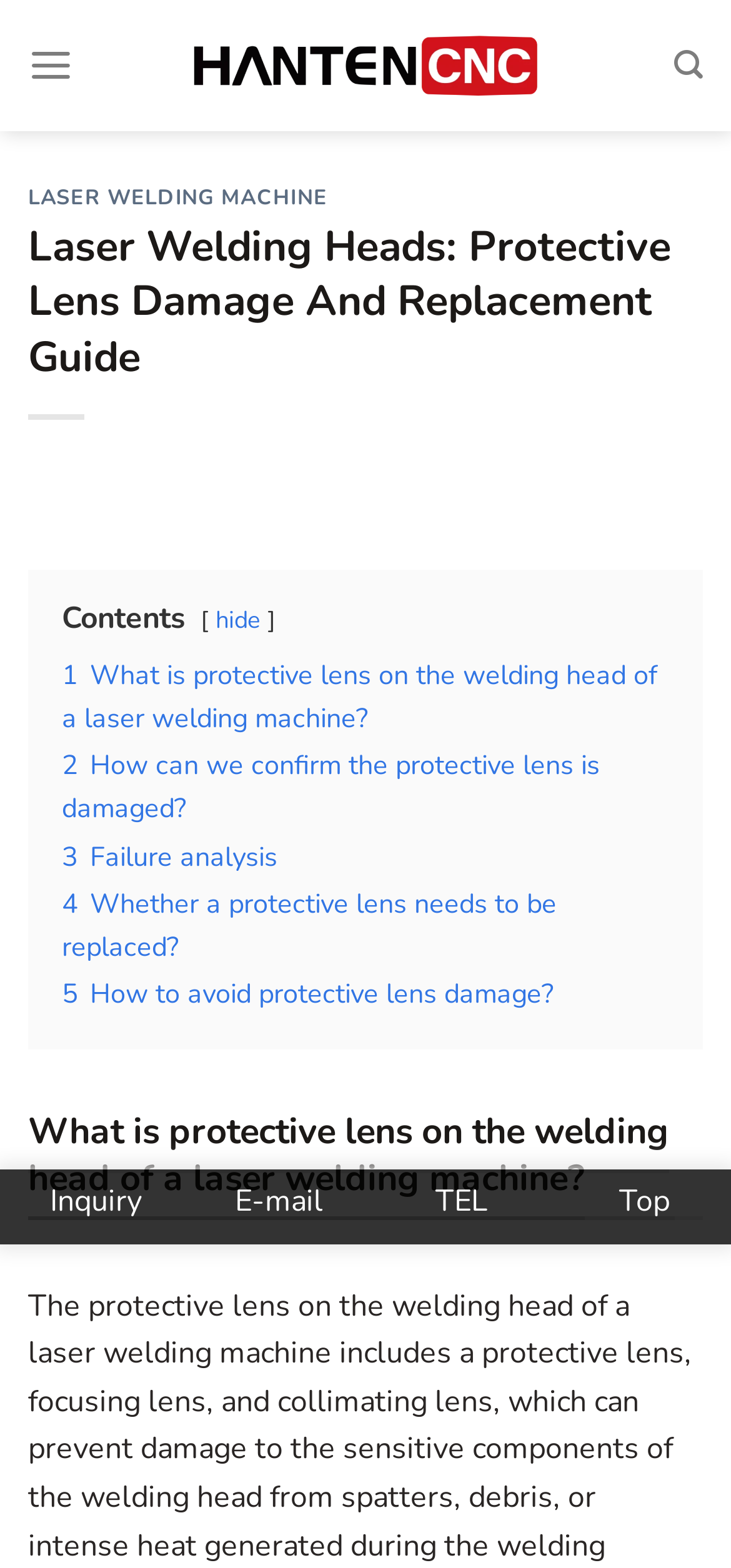Please extract the primary headline from the webpage.

Laser Welding Heads: Protective Lens Damage And Replacement Guide